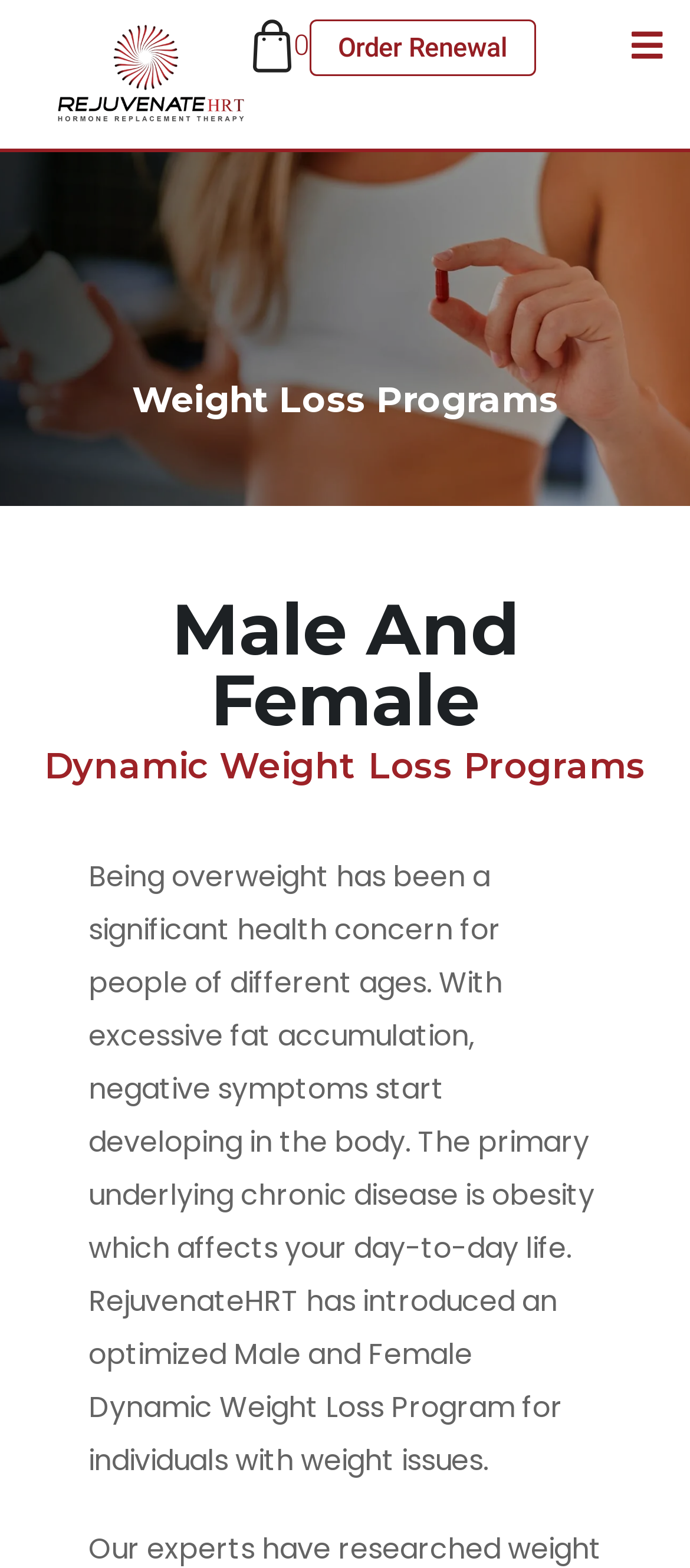With reference to the image, please provide a detailed answer to the following question: What is the topic of the webpage?

The topic of the webpage is weight loss, as indicated by the headings 'Weight Loss Programs', 'Male And Female', and 'Dynamic Weight Loss Programs', as well as the text discussing weight issues and programs for weight loss.